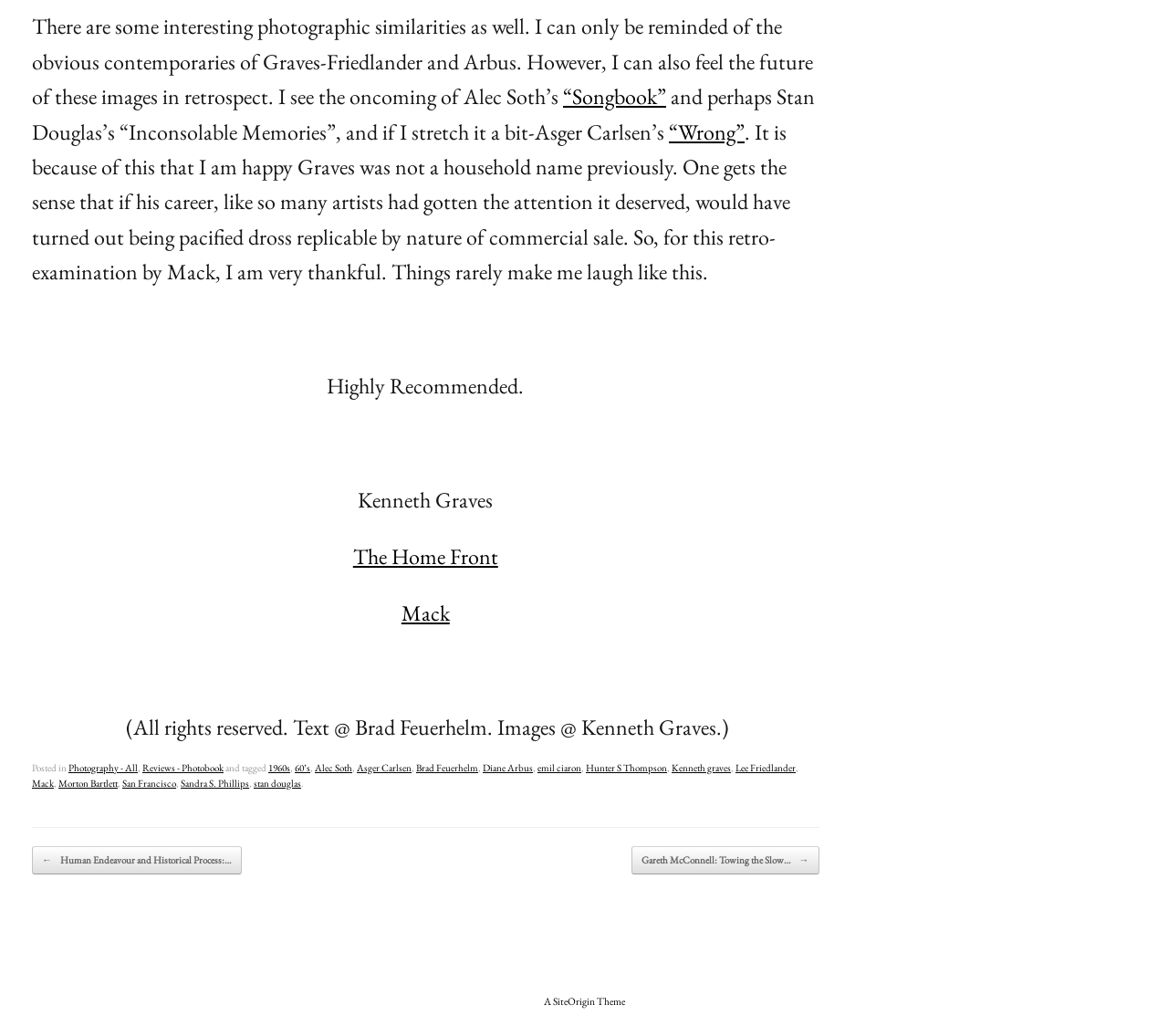Please mark the bounding box coordinates of the area that should be clicked to carry out the instruction: "Check the theme of the website".

[0.509, 0.959, 0.535, 0.973]